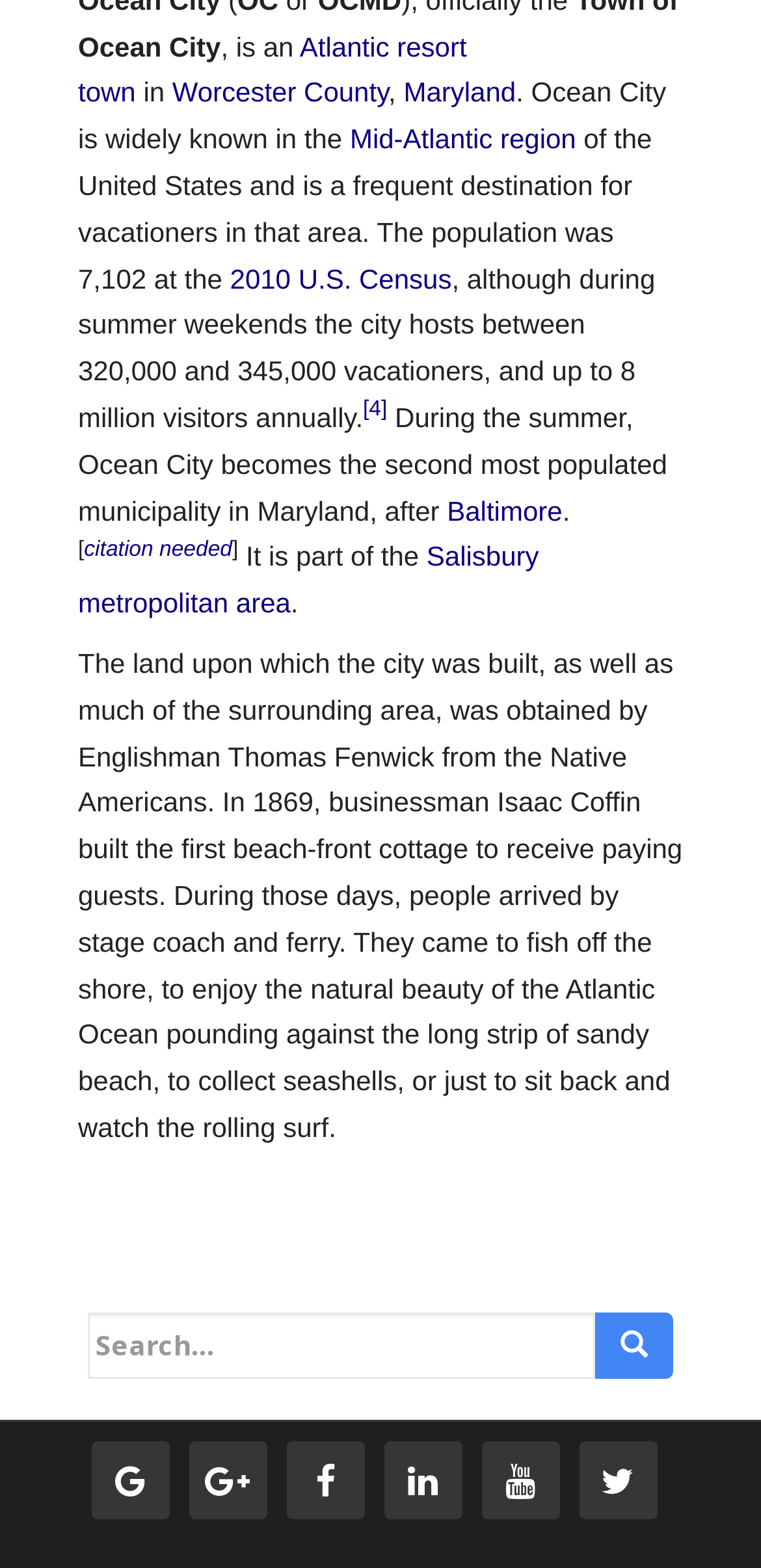Specify the bounding box coordinates of the element's region that should be clicked to achieve the following instruction: "Check the 2010 U.S. Census". The bounding box coordinates consist of four float numbers between 0 and 1, in the format [left, top, right, bottom].

[0.302, 0.167, 0.594, 0.187]